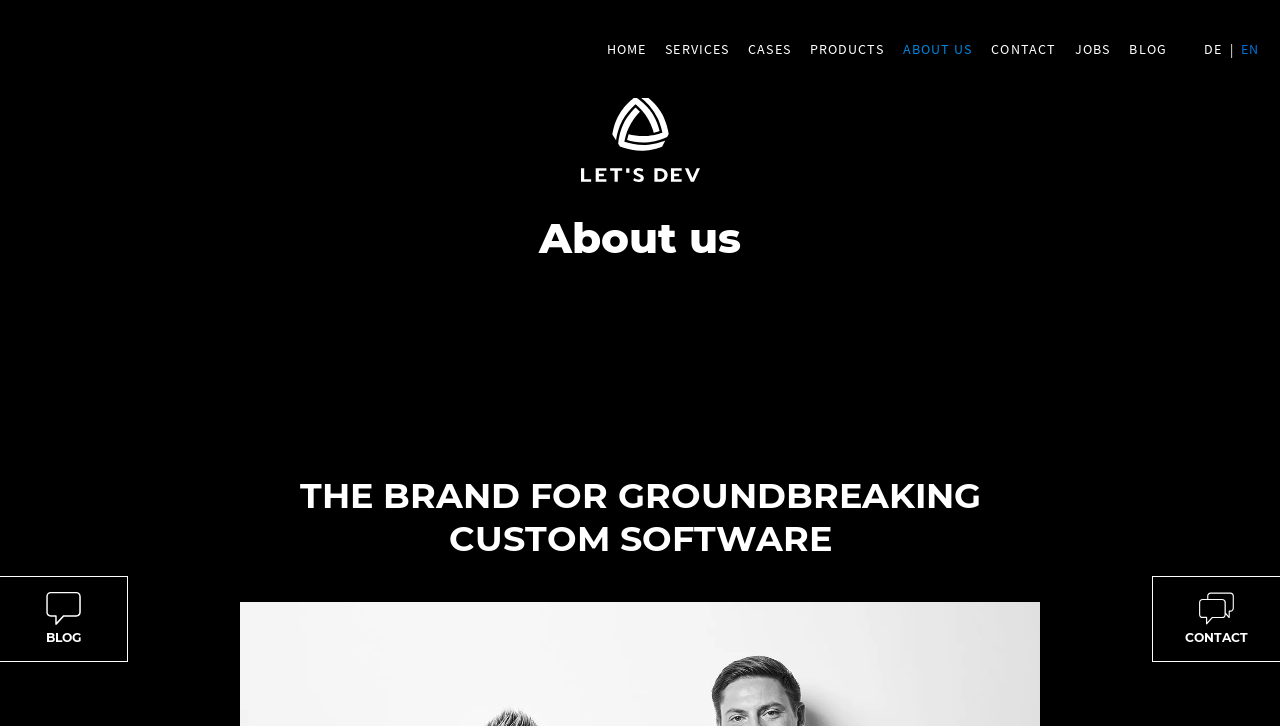Please locate the bounding box coordinates of the element that needs to be clicked to achieve the following instruction: "visit blog". The coordinates should be four float numbers between 0 and 1, i.e., [left, top, right, bottom].

[0.0, 0.793, 0.1, 0.911]